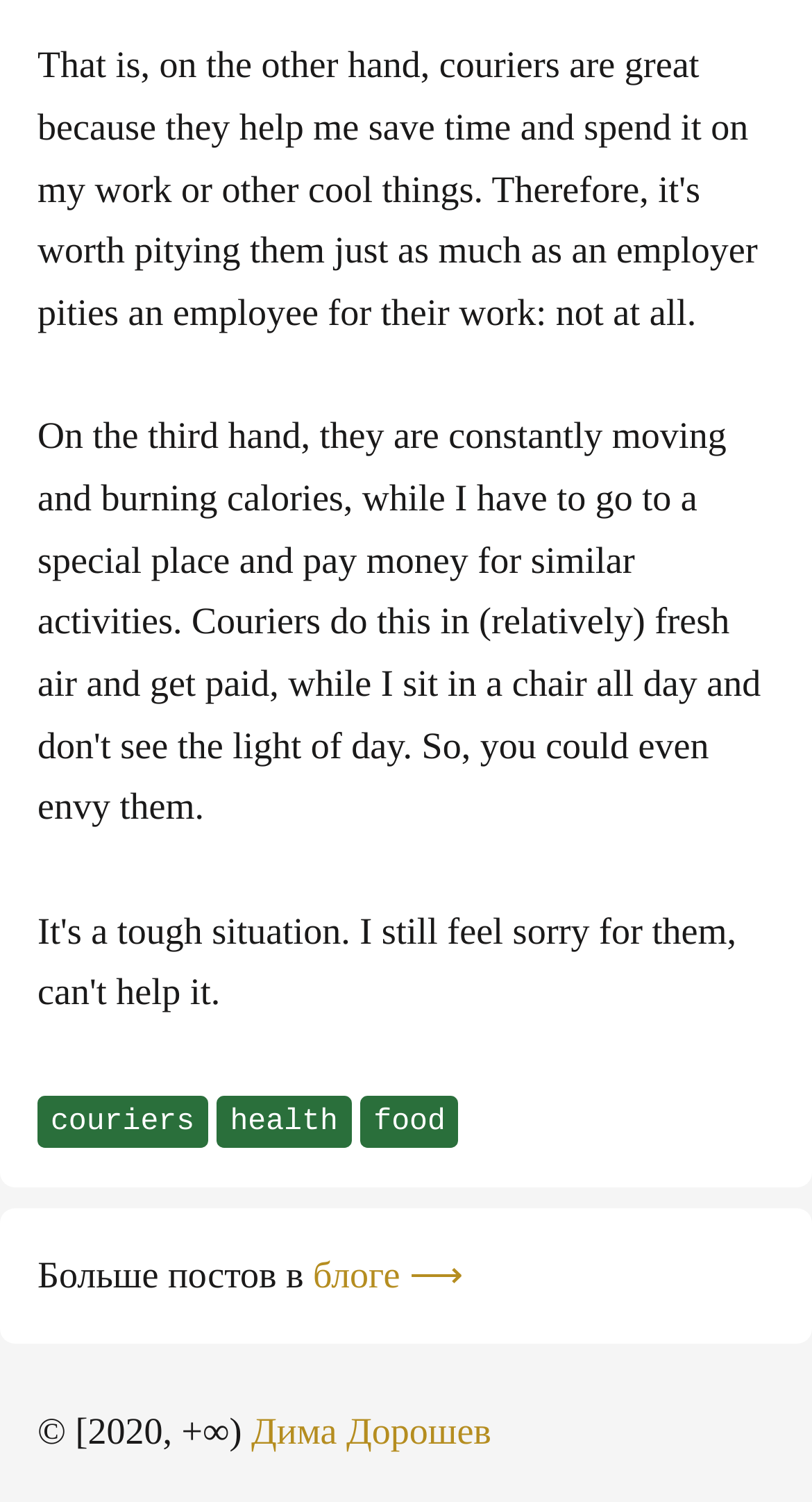Using the provided description Дима Дорошев, find the bounding box coordinates for the UI element. Provide the coordinates in (top-left x, top-left y, bottom-right x, bottom-right y) format, ensuring all values are between 0 and 1.

[0.309, 0.939, 0.605, 0.967]